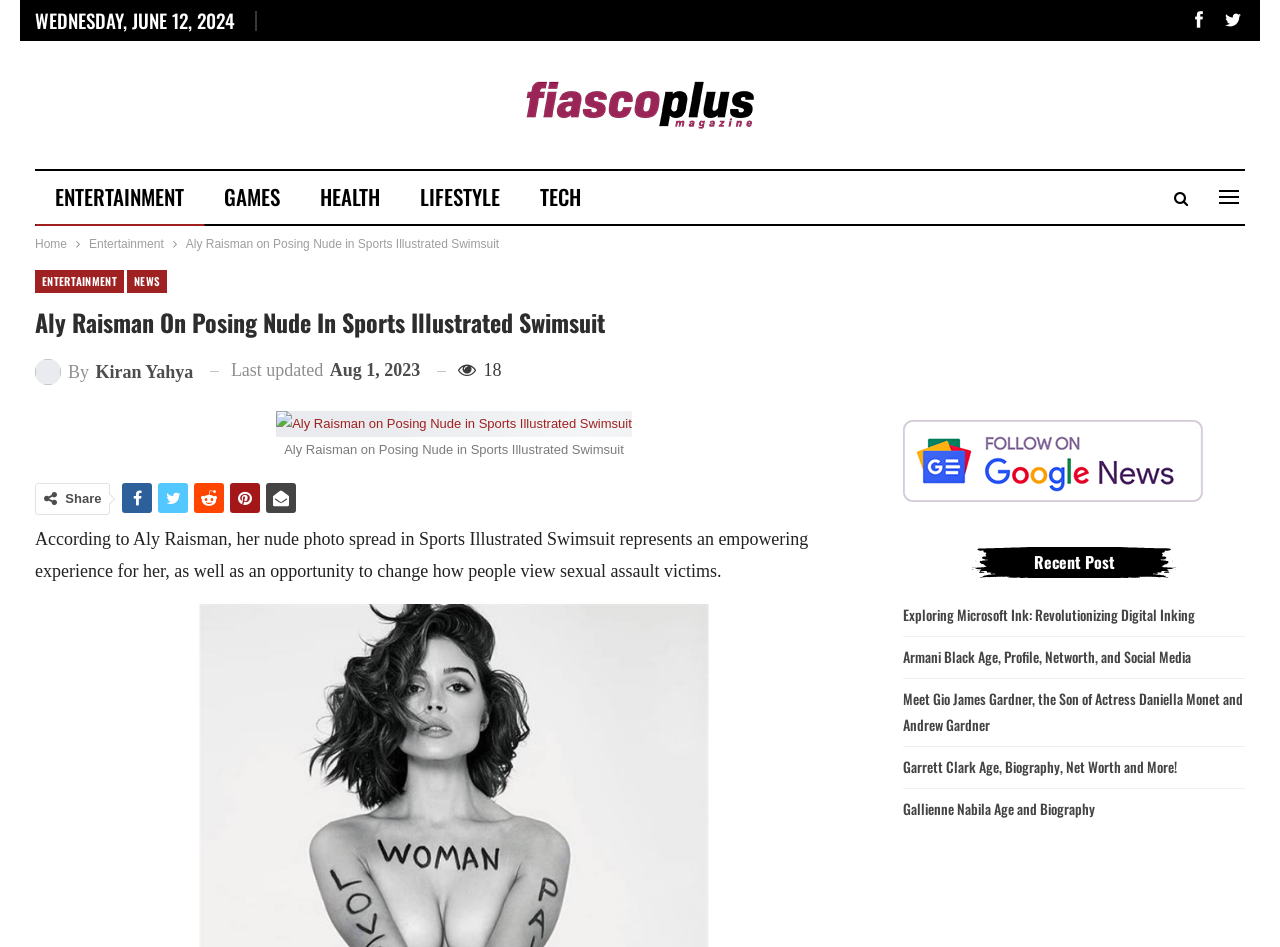Create a detailed summary of all the visual and textual information on the webpage.

This webpage is about Aly Raisman's experience posing nude in Sports Illustrated Swimsuit. At the top, there are two links on the right side, and a date "WEDNESDAY, JUNE 12, 2024" on the left side. Below the date, there is a link "Fiasco Plus" with an image, followed by a row of links to different categories such as "ENTERTAINMENT", "GAMES", "HEALTH", "LIFESTYLE", and "TECH". 

A navigation bar, also known as breadcrumbs, is located below the categories, showing the path "Home > Entertainment". The title of the article "Aly Raisman On Posing Nude In Sports Illustrated Swimsuit" is displayed prominently, followed by the author's name "By Kiran Yahya" and the last updated time "Aug 1, 2023". 

The main content of the article is an image of Aly Raisman with a caption, and a block of text that summarizes her experience posing nude in Sports Illustrated Swimsuit. Below the article, there are social media sharing links and a "Share" button.

On the right side of the page, there is a sidebar with a "Follow Us on Google News" link and an image, followed by three small images and a "Recent Post" section with links to other articles.